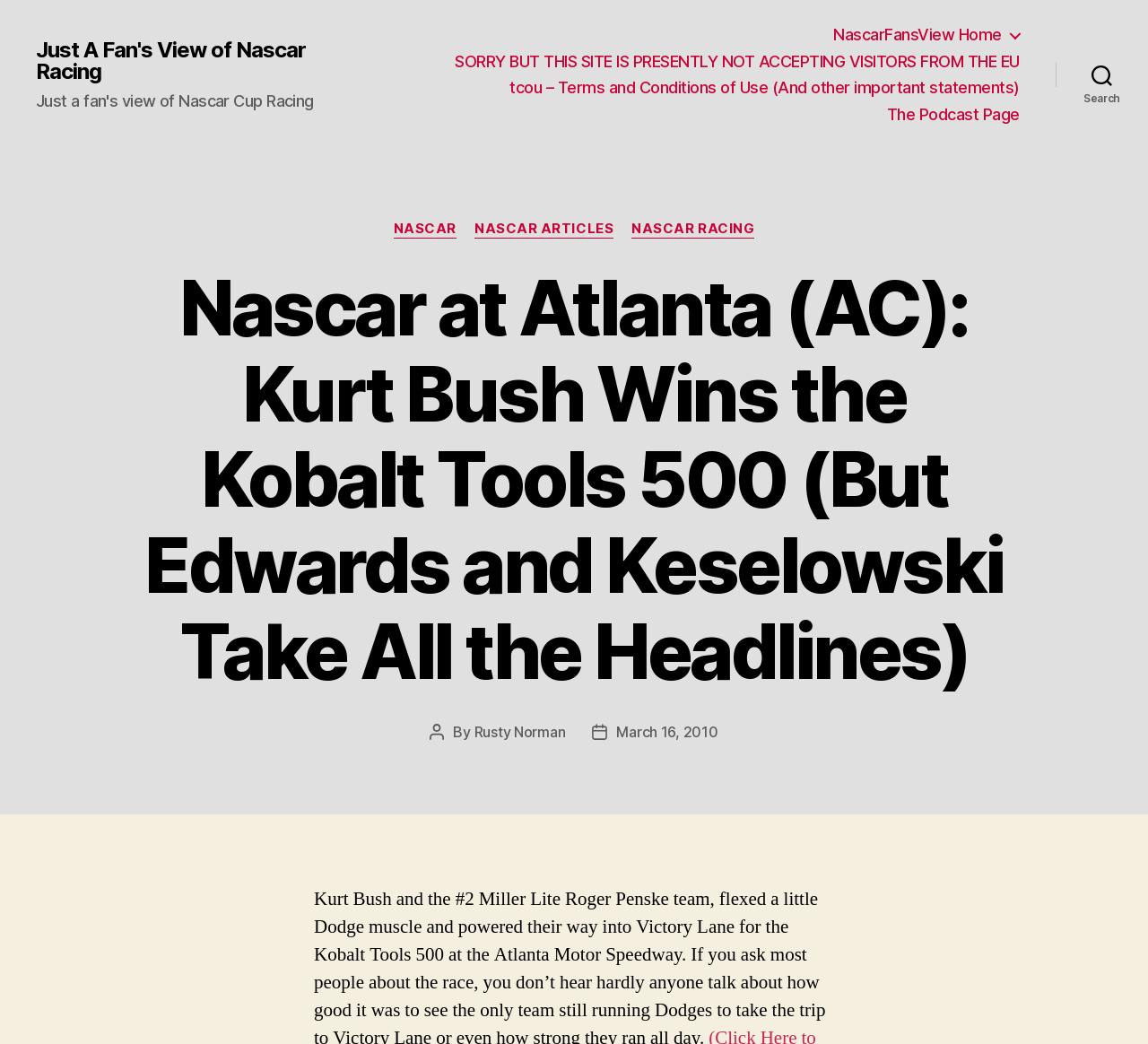Show the bounding box coordinates for the HTML element as described: "Nascar Articles".

[0.413, 0.212, 0.535, 0.229]